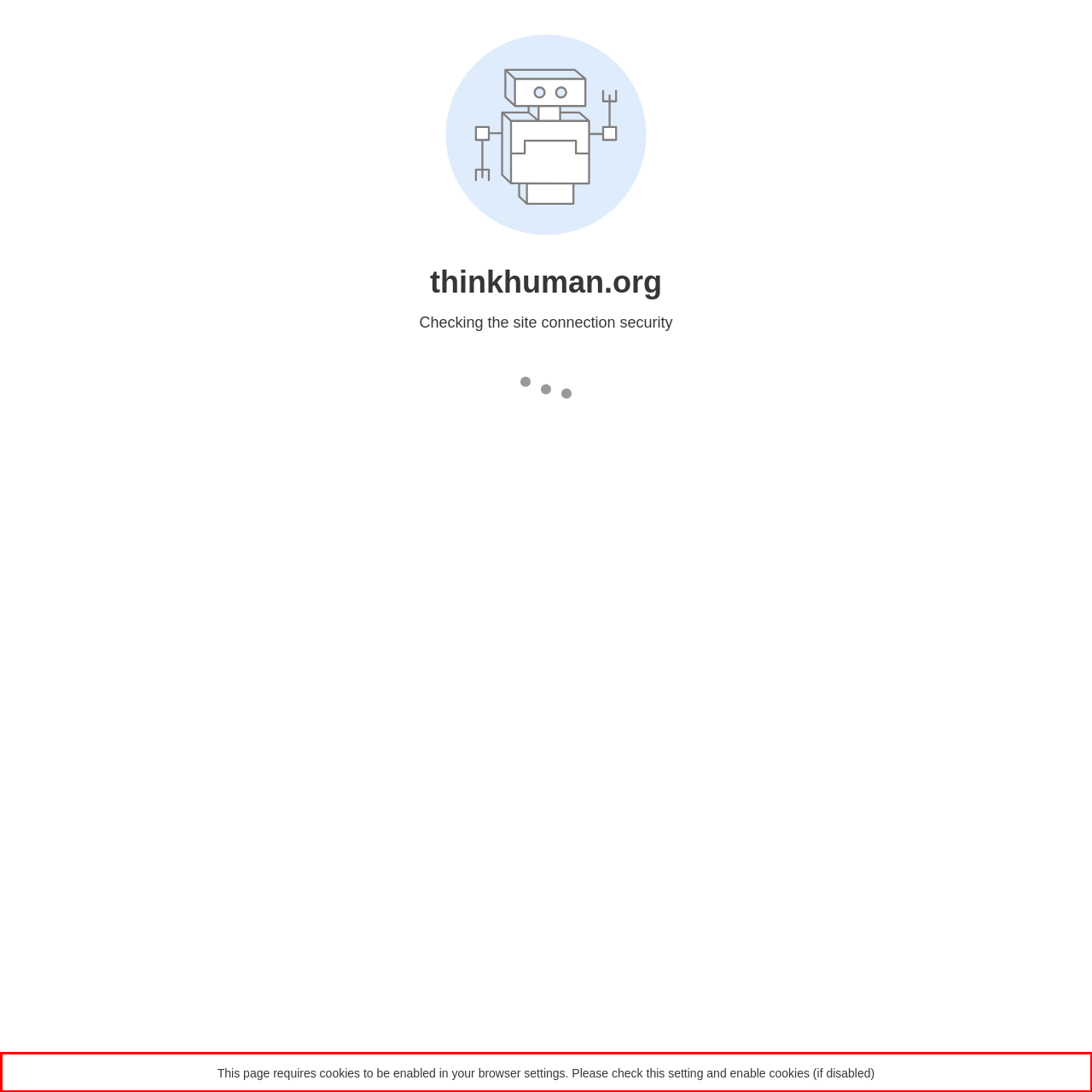Analyze the screenshot of the webpage that features a red bounding box and recognize the text content enclosed within this red bounding box.

This page requires cookies to be enabled in your browser settings. Please check this setting and enable cookies (if disabled)